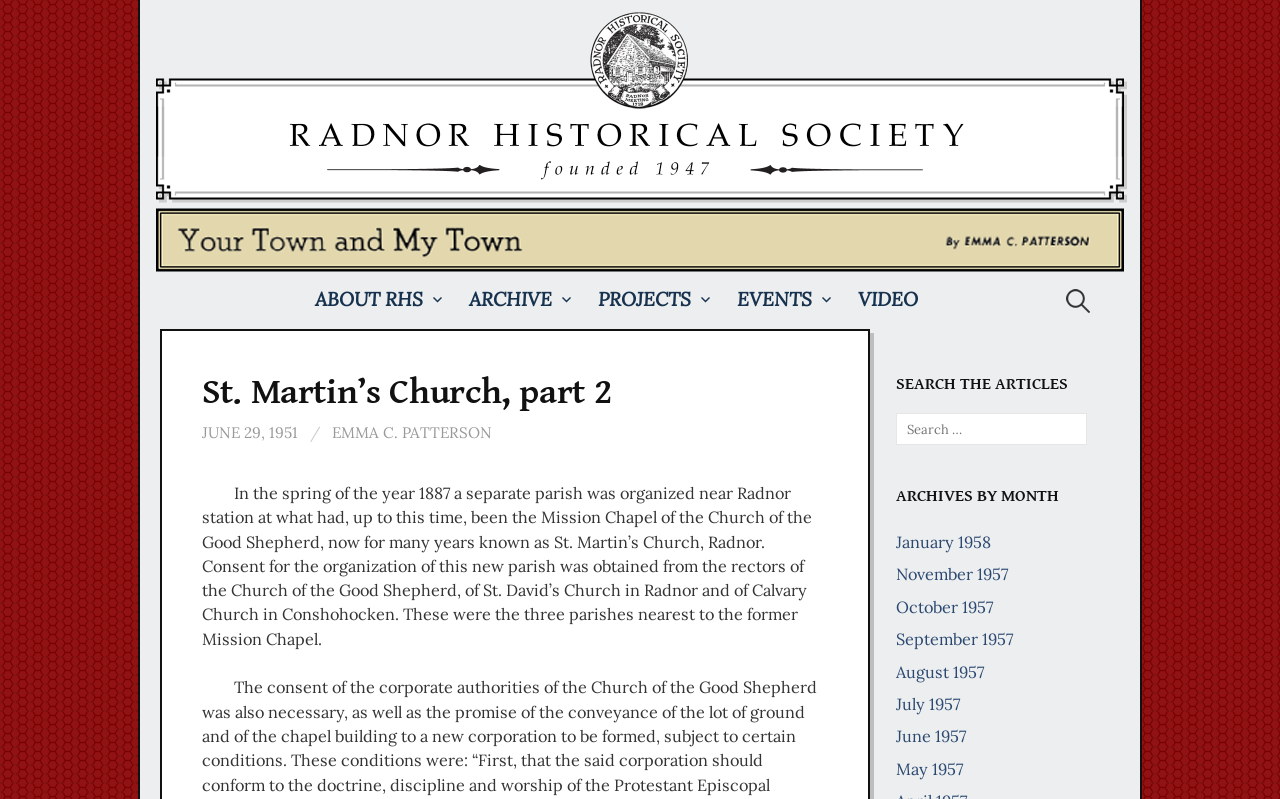Specify the bounding box coordinates of the area to click in order to follow the given instruction: "Visit Radnor Historical Society homepage."

[0.12, 0.162, 0.88, 0.191]